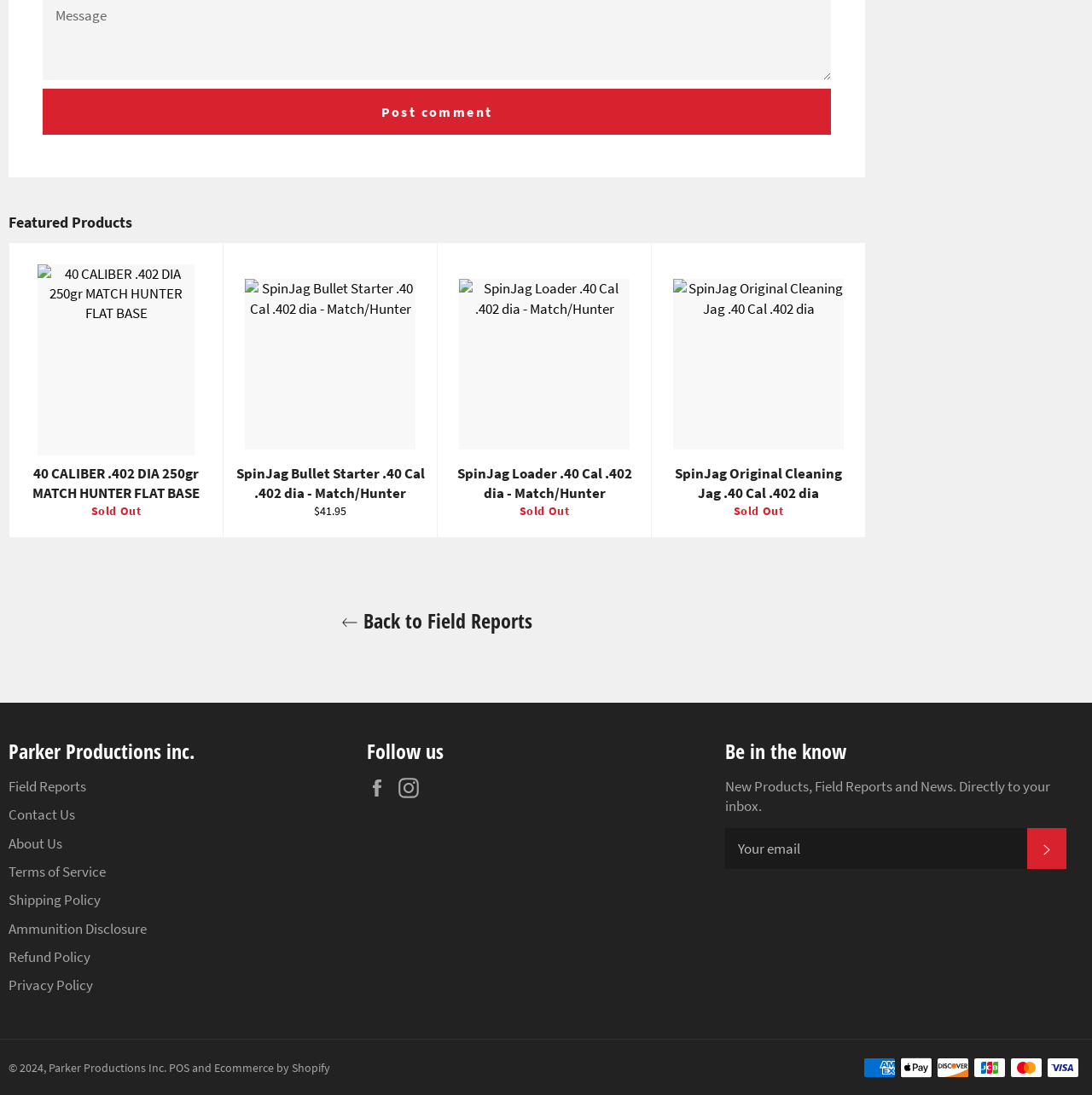Use a single word or phrase to answer the question: 
How many products are featured?

4